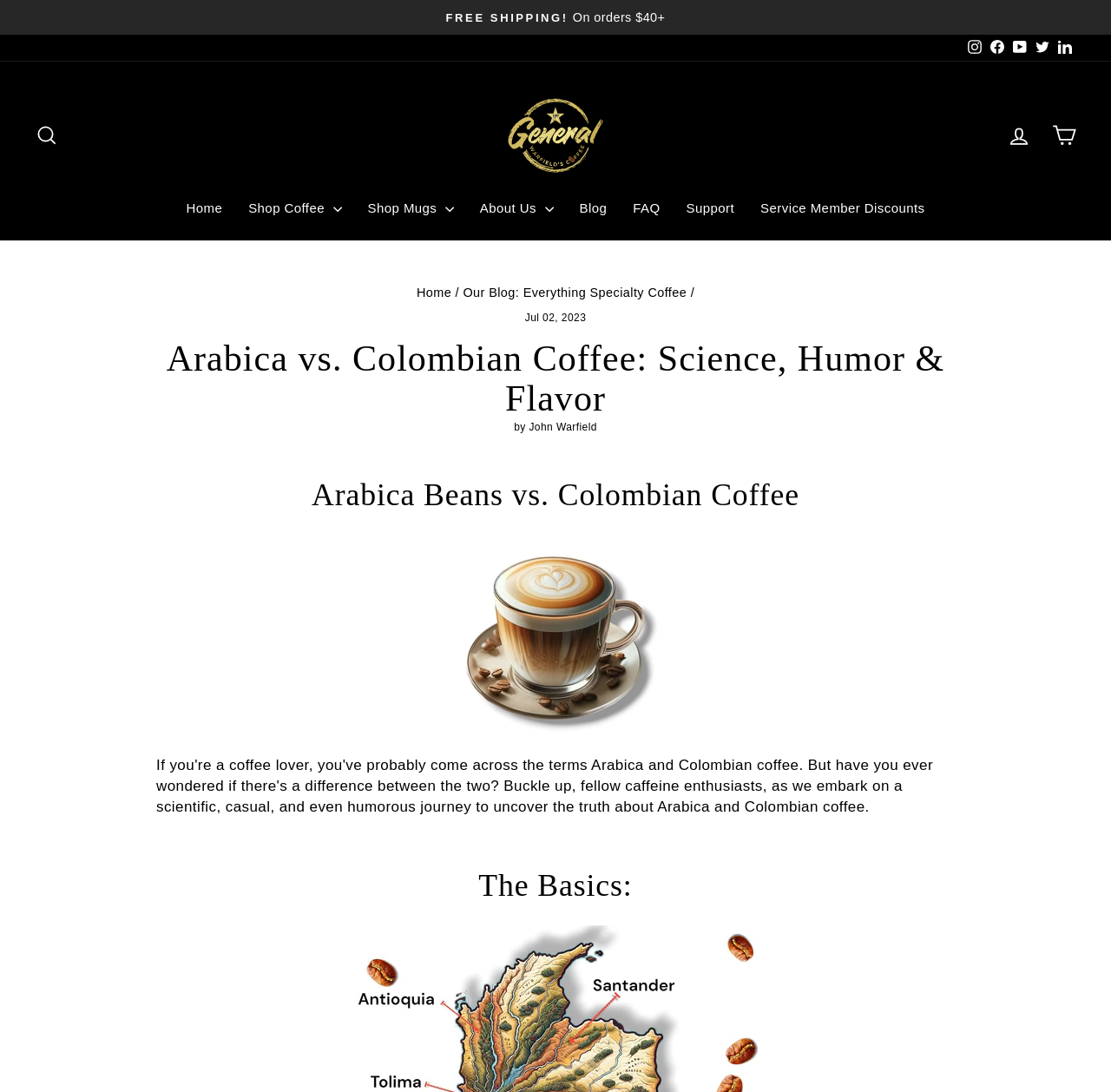Find the main header of the webpage and produce its text content.

Arabica vs. Colombian Coffee: Science, Humor & Flavor